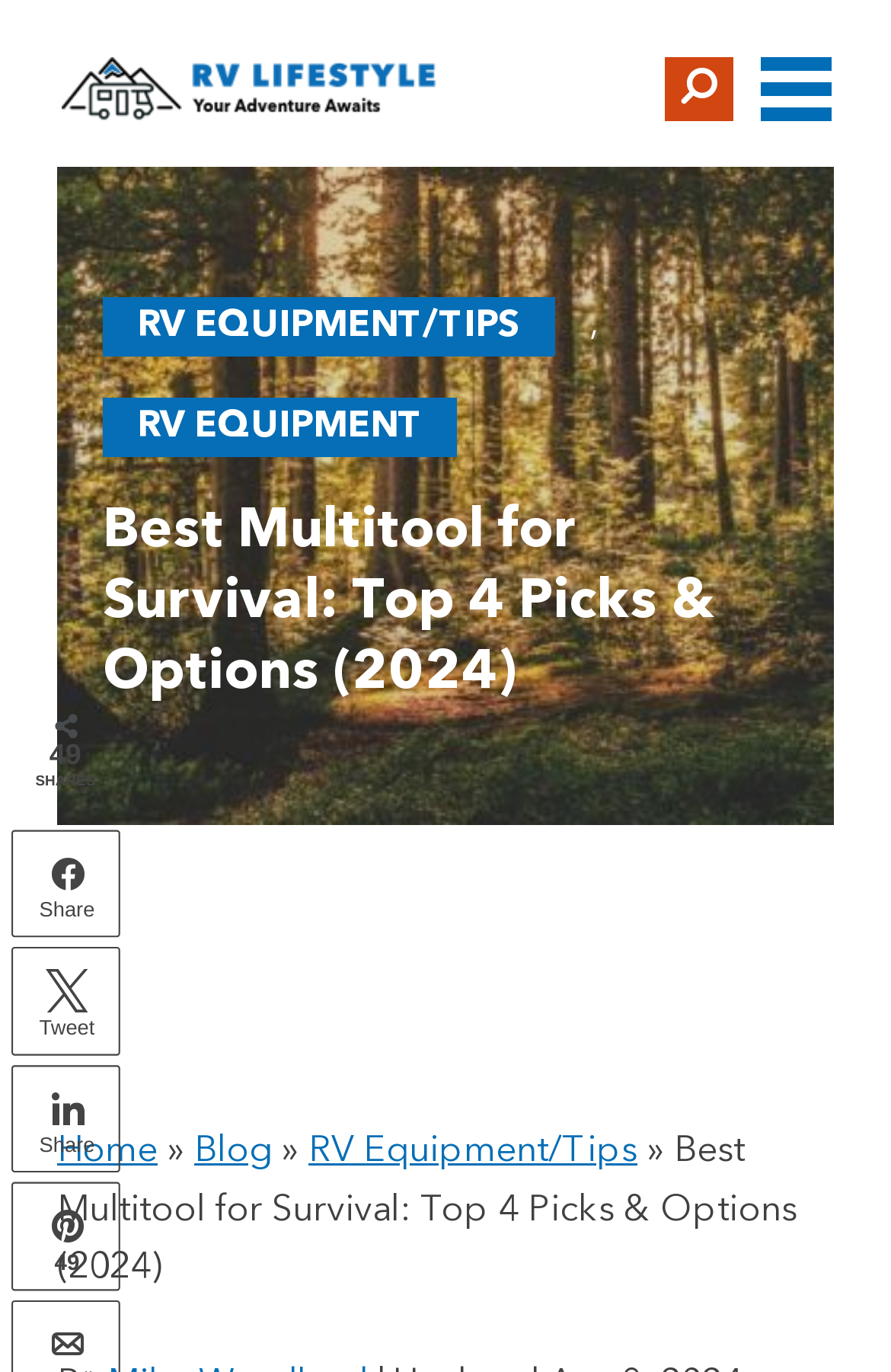Could you identify the text that serves as the heading for this webpage?

Best Multitool for Survival: Top 4 Picks & Options (2024)